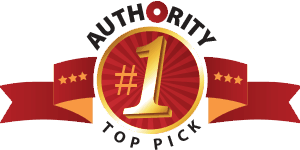How many stars surround the number one?
Using the visual information from the image, give a one-word or short-phrase answer.

Four